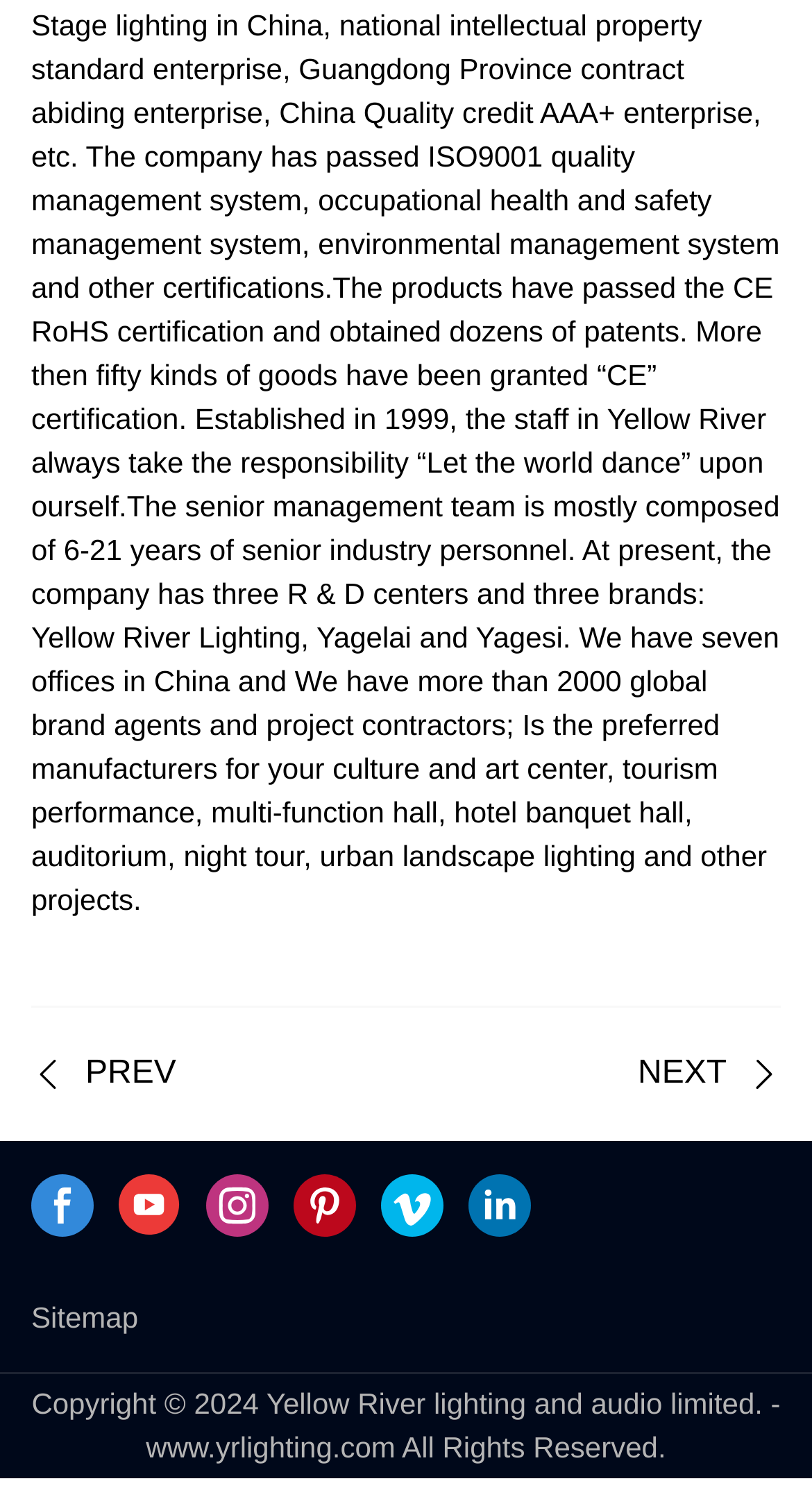How many social media links are available?
Examine the webpage screenshot and provide an in-depth answer to the question.

I counted the number of list items under the root element, which are facebook, youtube, instagram, pinterest, and linkedin, each containing a link. Therefore, there are 5 social media links available.